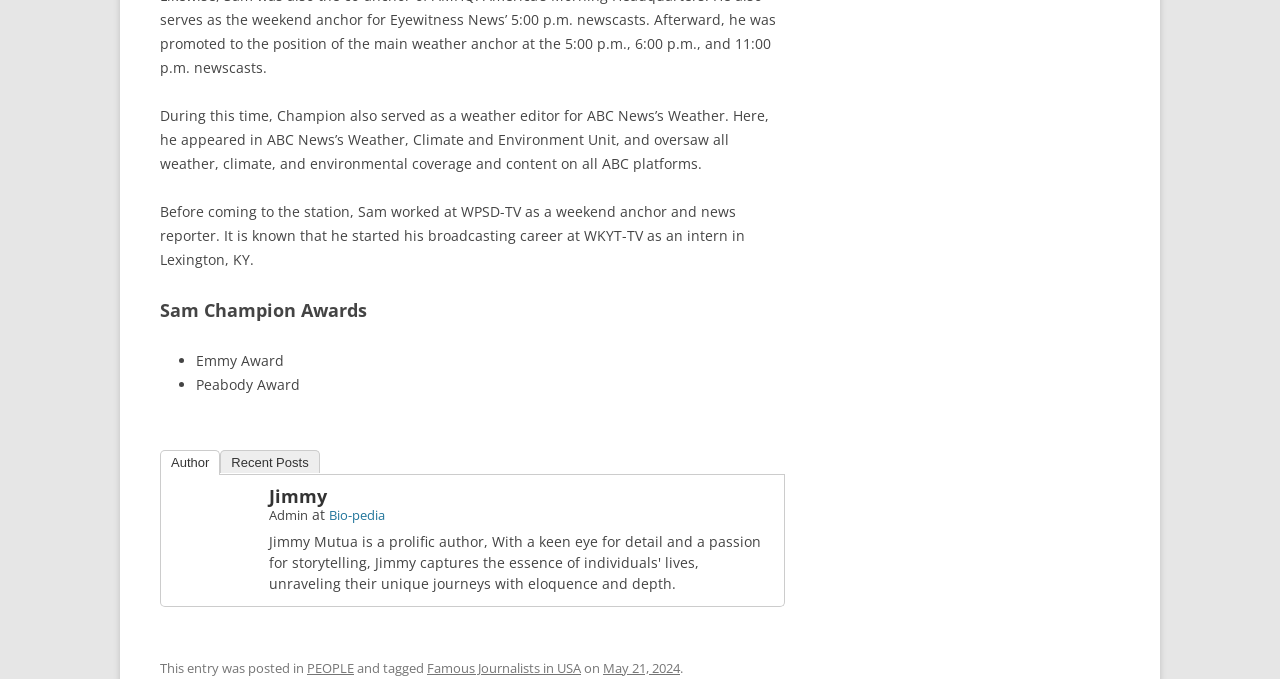Specify the bounding box coordinates for the region that must be clicked to perform the given instruction: "Read more about Jimmy".

[0.135, 0.812, 0.198, 0.84]